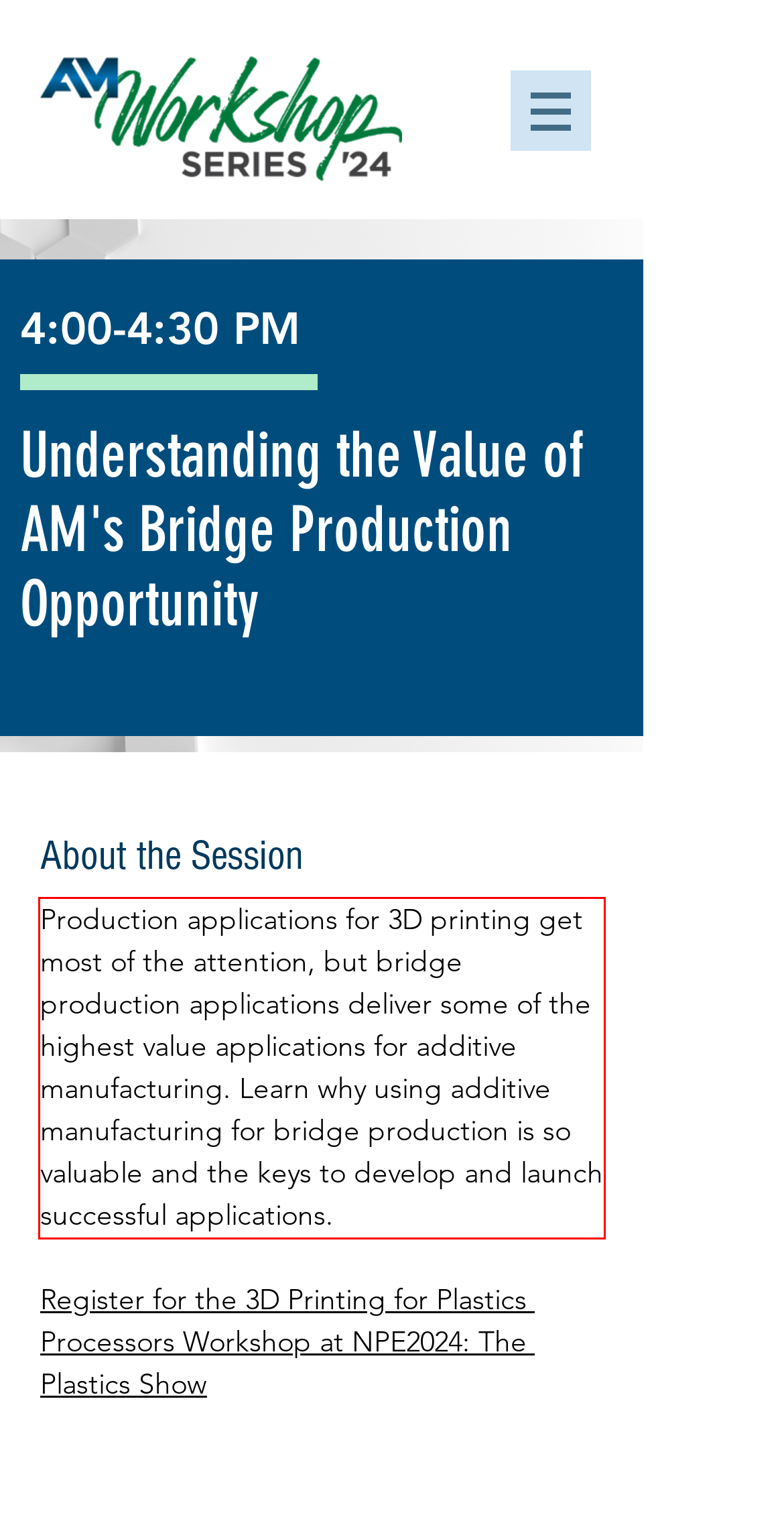You have a screenshot of a webpage with a red bounding box. Identify and extract the text content located inside the red bounding box.

Production applications for 3D printing get most of the attention, but bridge production applications deliver some of the highest value applications for additive manufacturing. Learn why using additive manufacturing for bridge production is so valuable and the keys to develop and launch successful applications.